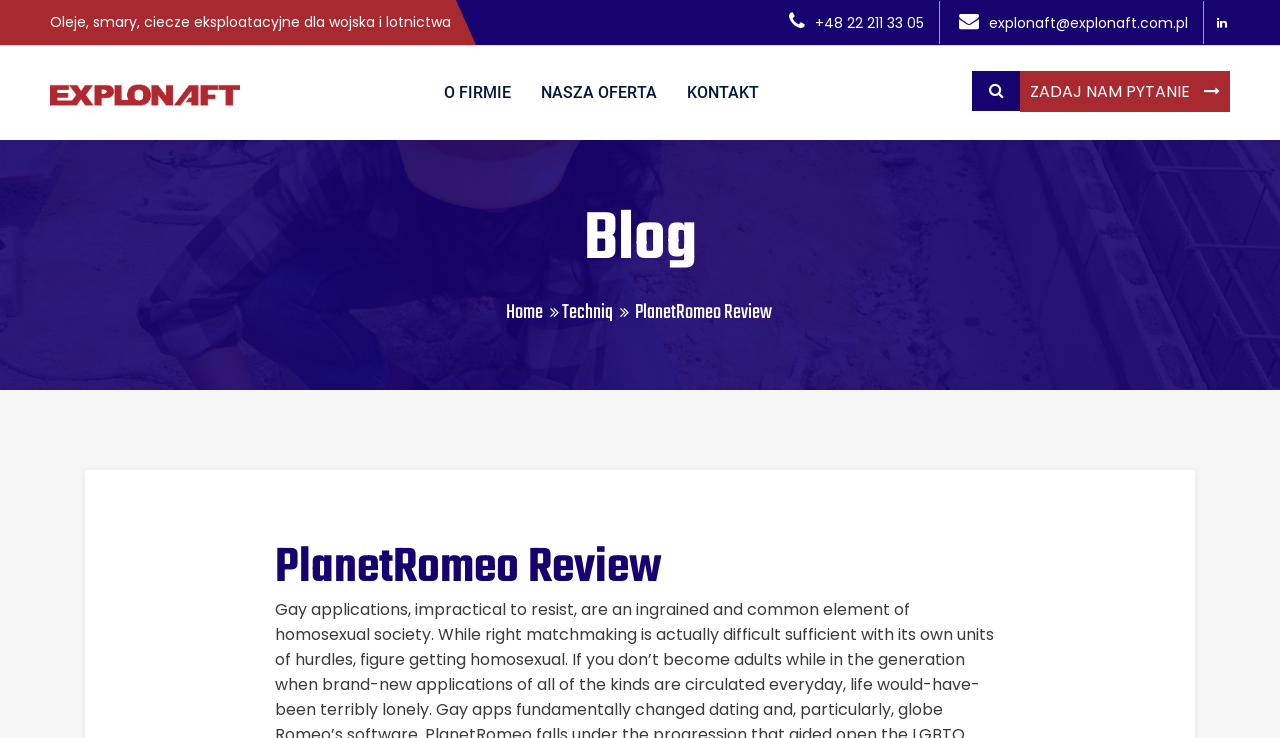Answer the question below in one word or phrase:
What is the icon name of the link element next to the 'ZADAJ NAM PYTANIE' link?

